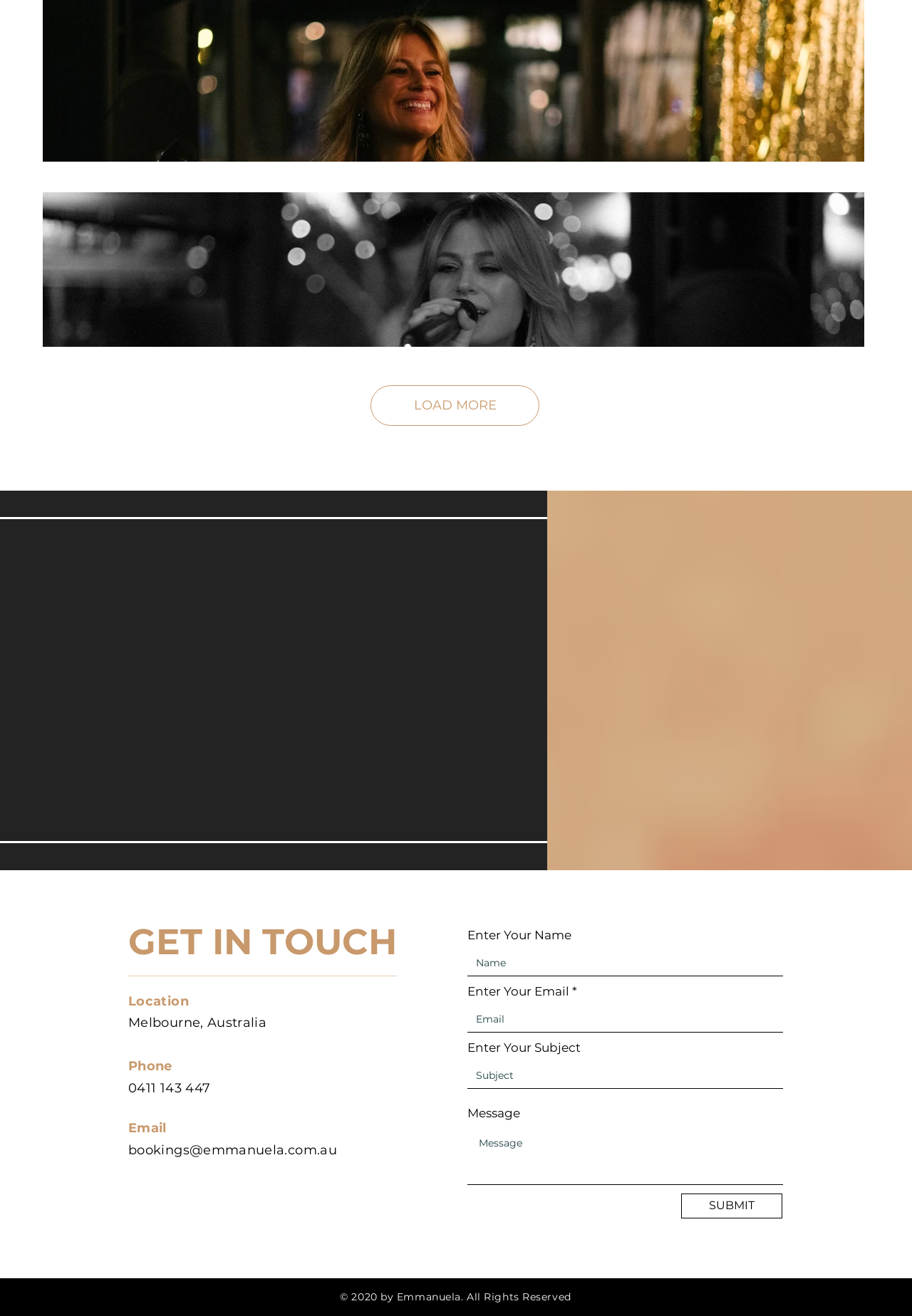Please identify the bounding box coordinates of the region to click in order to complete the task: "Enter your name in the input field". The coordinates must be four float numbers between 0 and 1, specified as [left, top, right, bottom].

[0.512, 0.723, 0.859, 0.742]